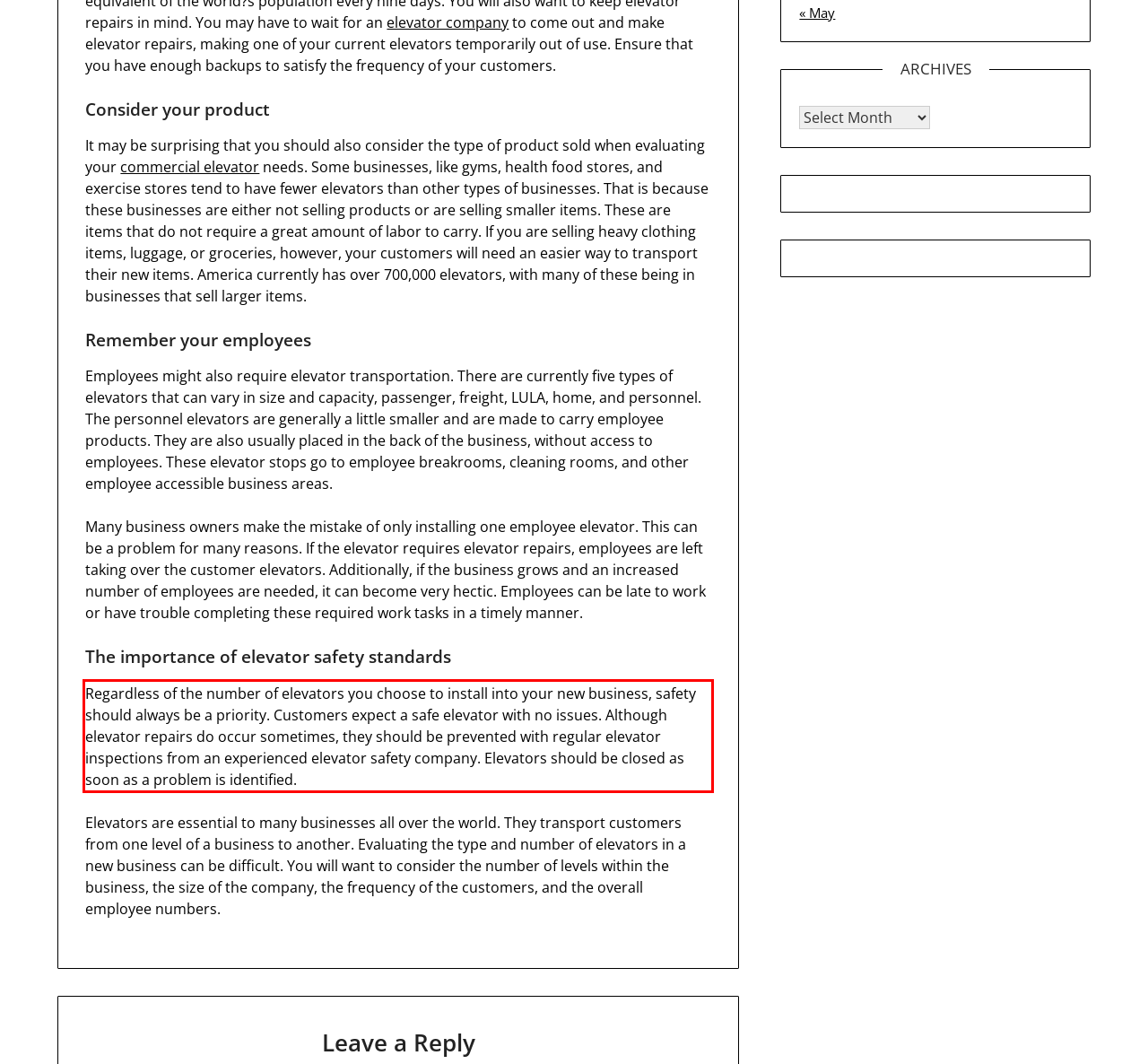Given a screenshot of a webpage containing a red bounding box, perform OCR on the text within this red bounding box and provide the text content.

Regardless of the number of elevators you choose to install into your new business, safety should always be a priority. Customers expect a safe elevator with no issues. Although elevator repairs do occur sometimes, they should be prevented with regular elevator inspections from an experienced elevator safety company. Elevators should be closed as soon as a problem is identified.